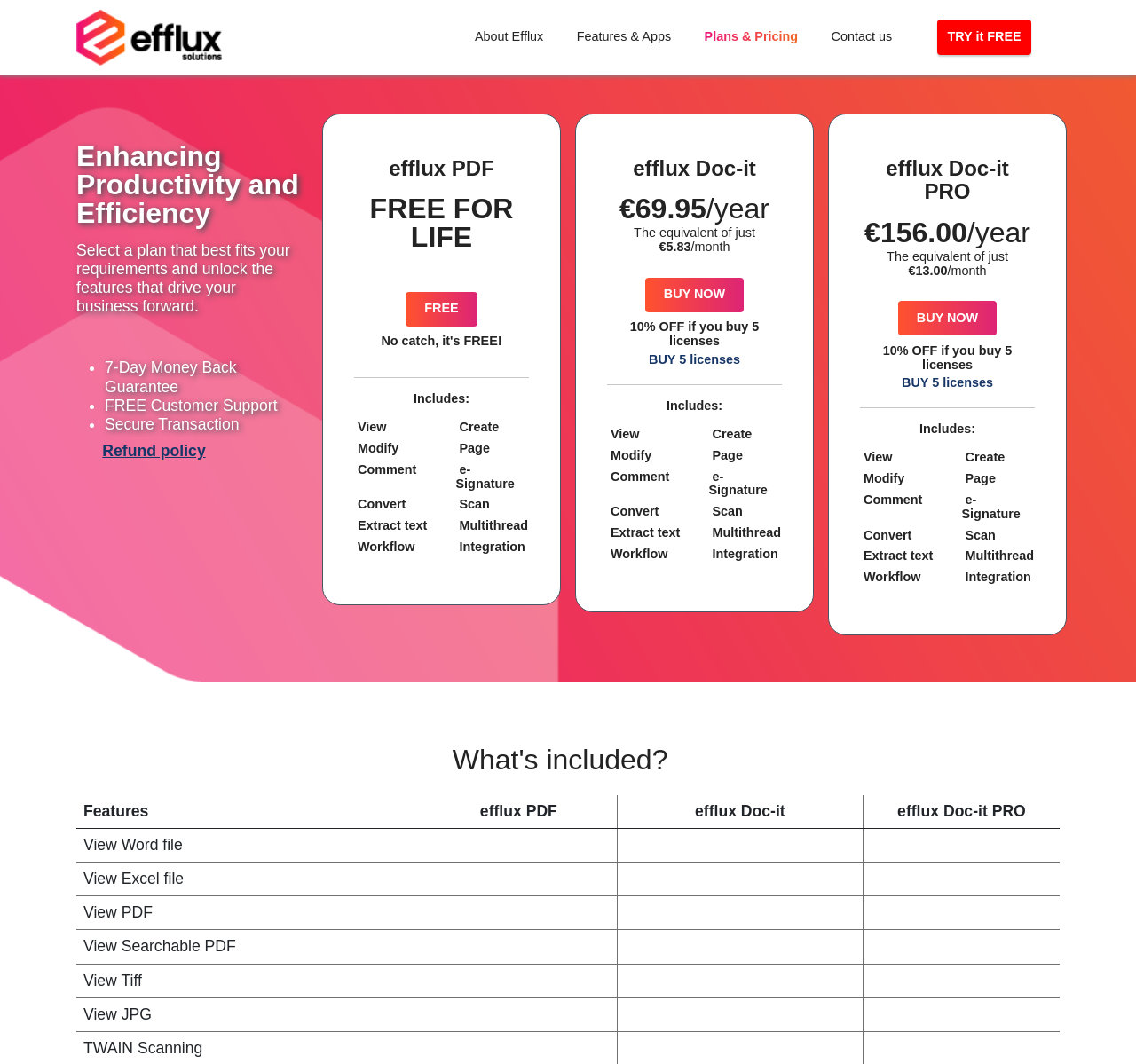Can you determine the bounding box coordinates of the area that needs to be clicked to fulfill the following instruction: "Click on TRY it FREE"?

[0.825, 0.019, 0.908, 0.051]